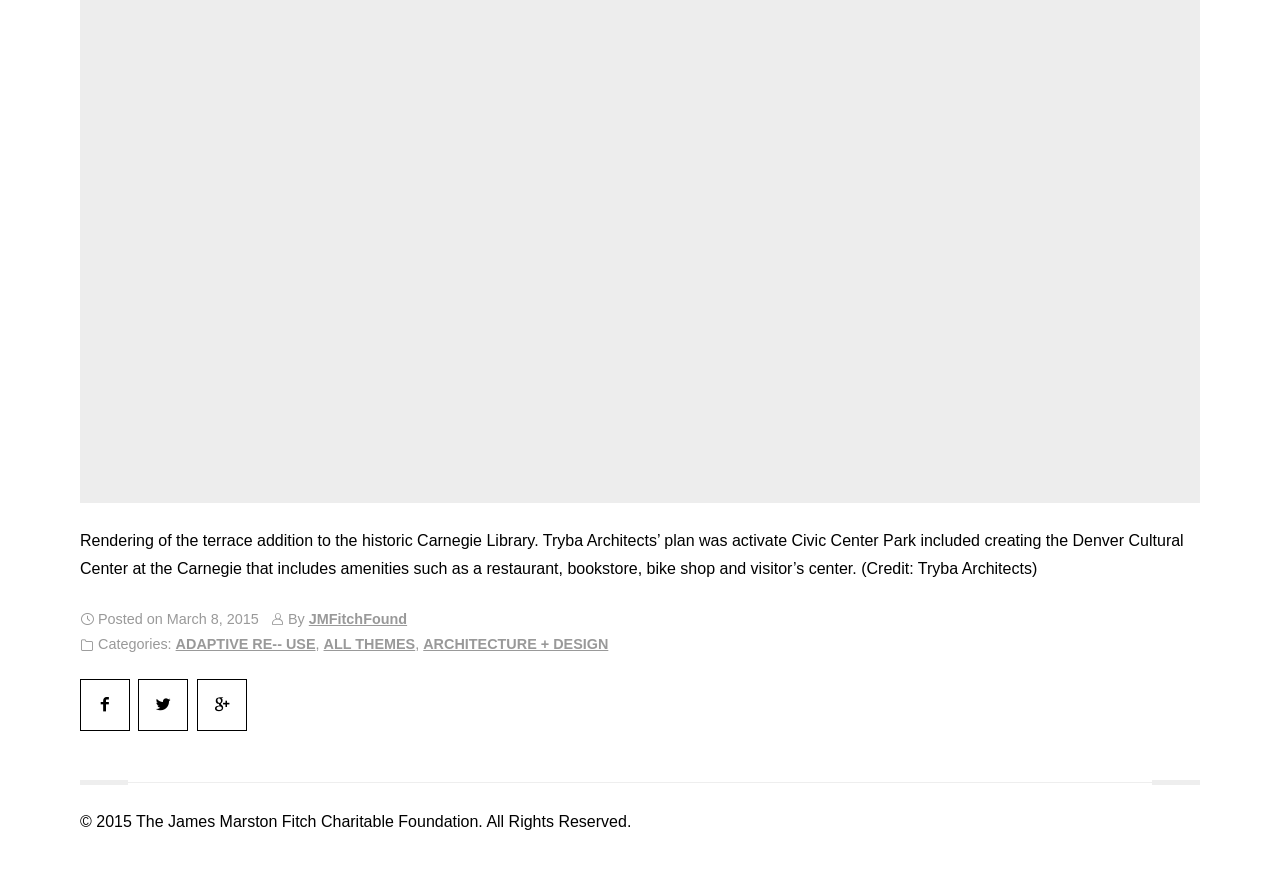Identify the bounding box coordinates of the element to click to follow this instruction: 'Read the article about the Denver Cultural Center'. Ensure the coordinates are four float values between 0 and 1, provided as [left, top, right, bottom].

[0.062, 0.612, 0.925, 0.664]